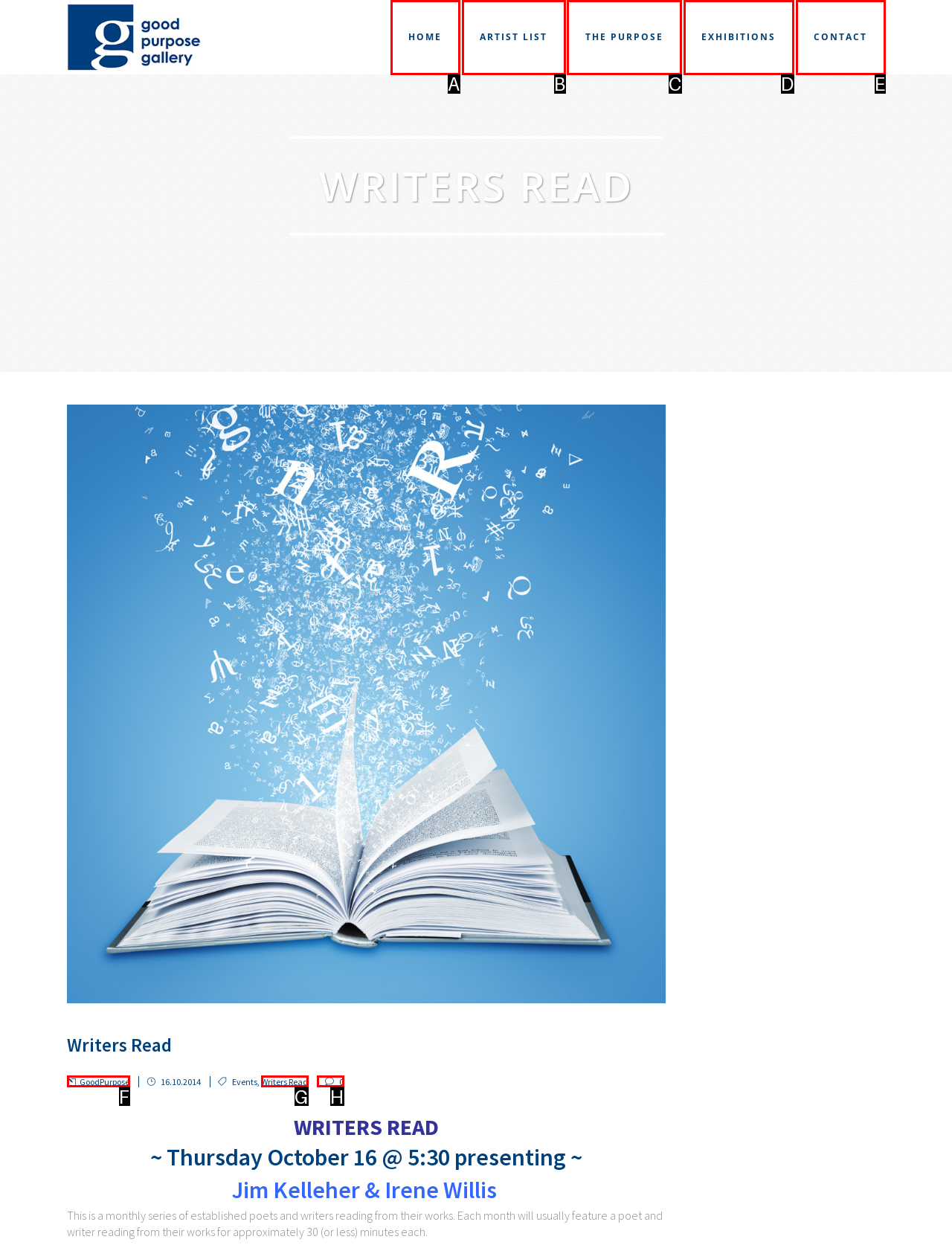Based on the choices marked in the screenshot, which letter represents the correct UI element to perform the task: Learn about THE PURPOSE?

C